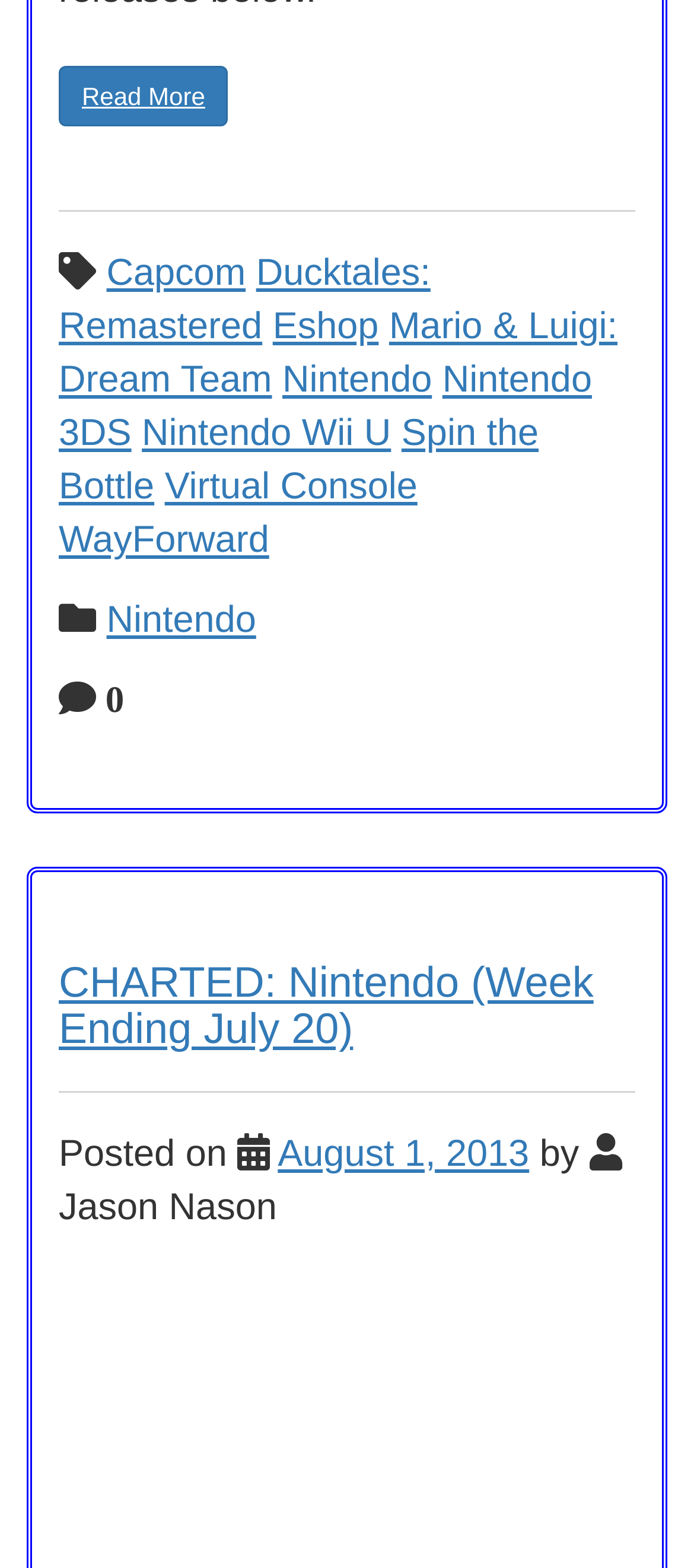Determine the bounding box coordinates for the clickable element to execute this instruction: "Visit the Capcom website". Provide the coordinates as four float numbers between 0 and 1, i.e., [left, top, right, bottom].

[0.153, 0.161, 0.354, 0.187]